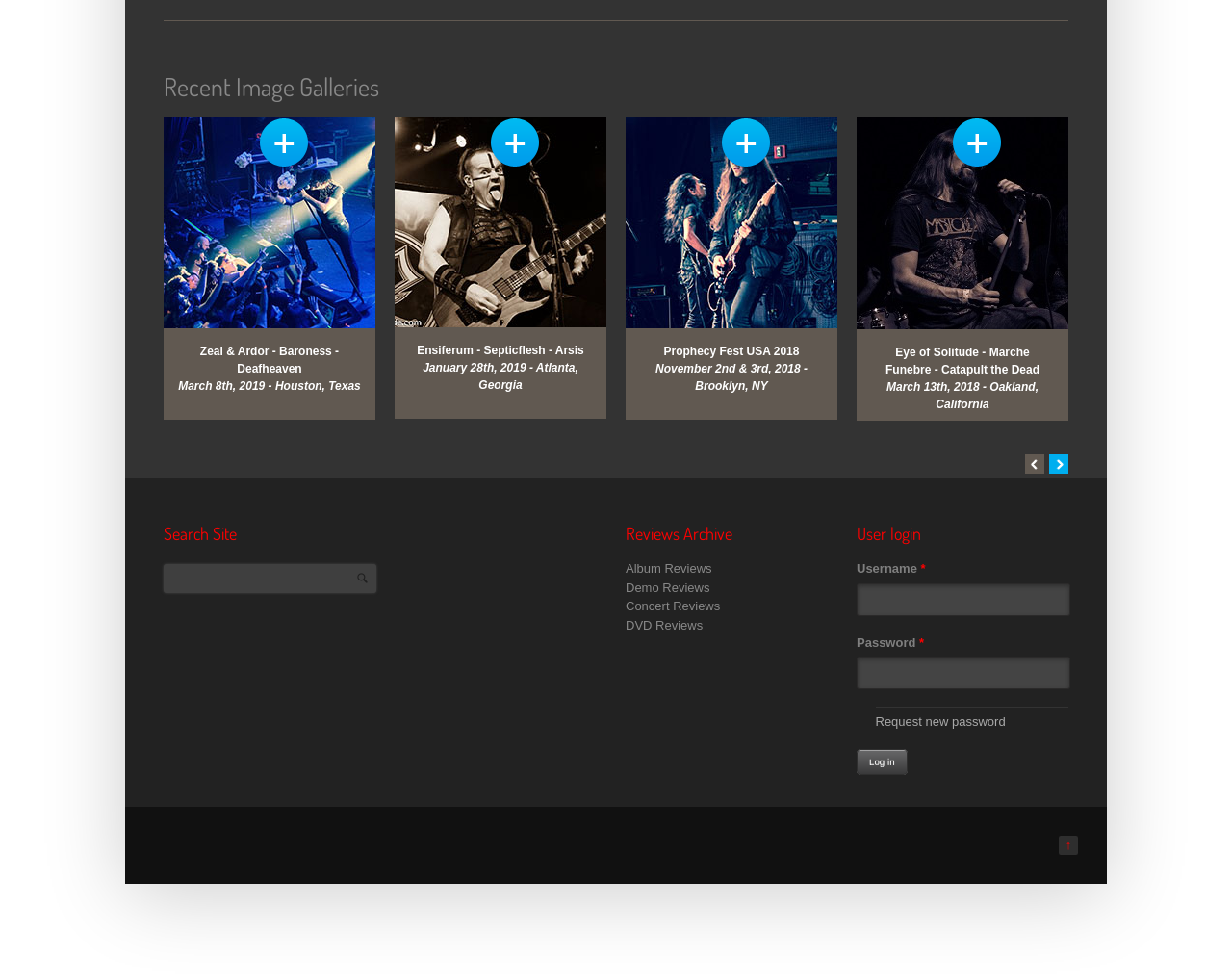Can you show the bounding box coordinates of the region to click on to complete the task described in the instruction: "Log in to the site"?

[0.695, 0.764, 0.736, 0.791]